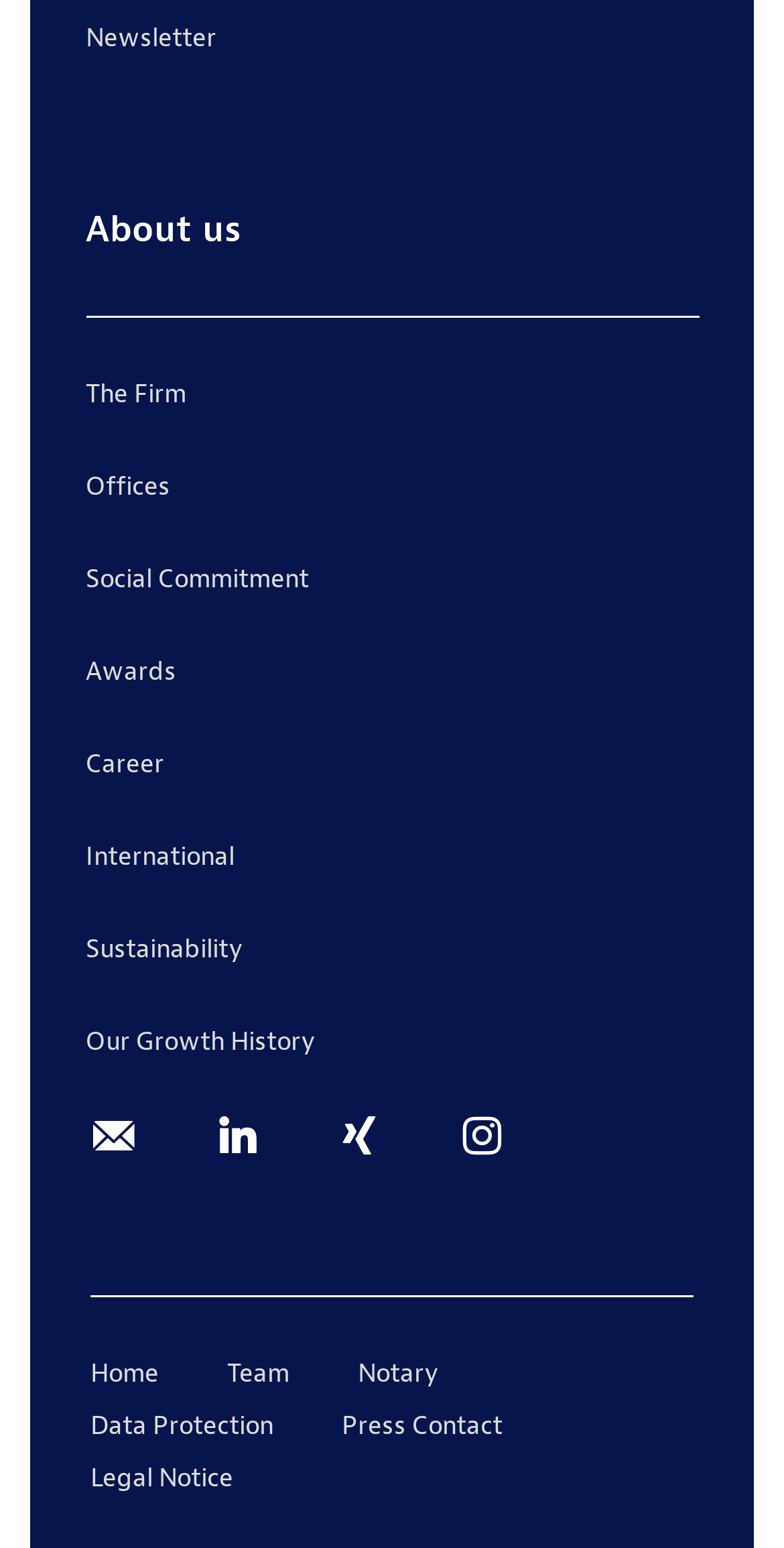Determine the bounding box coordinates for the UI element with the following description: "Our Growth History". The coordinates should be four float numbers between 0 and 1, represented as [left, top, right, bottom].

[0.109, 0.644, 0.891, 0.704]